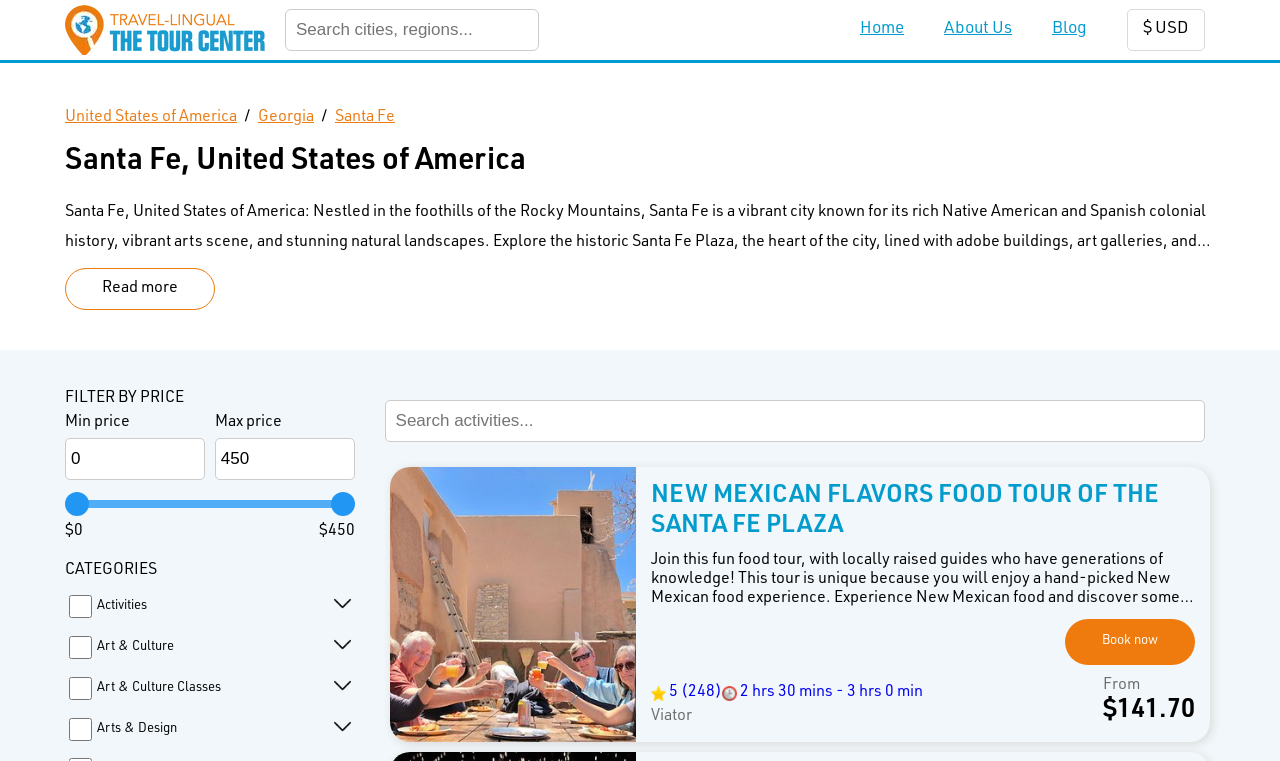How many images are there in the food tour description?
Based on the visual content, answer with a single word or a brief phrase.

3